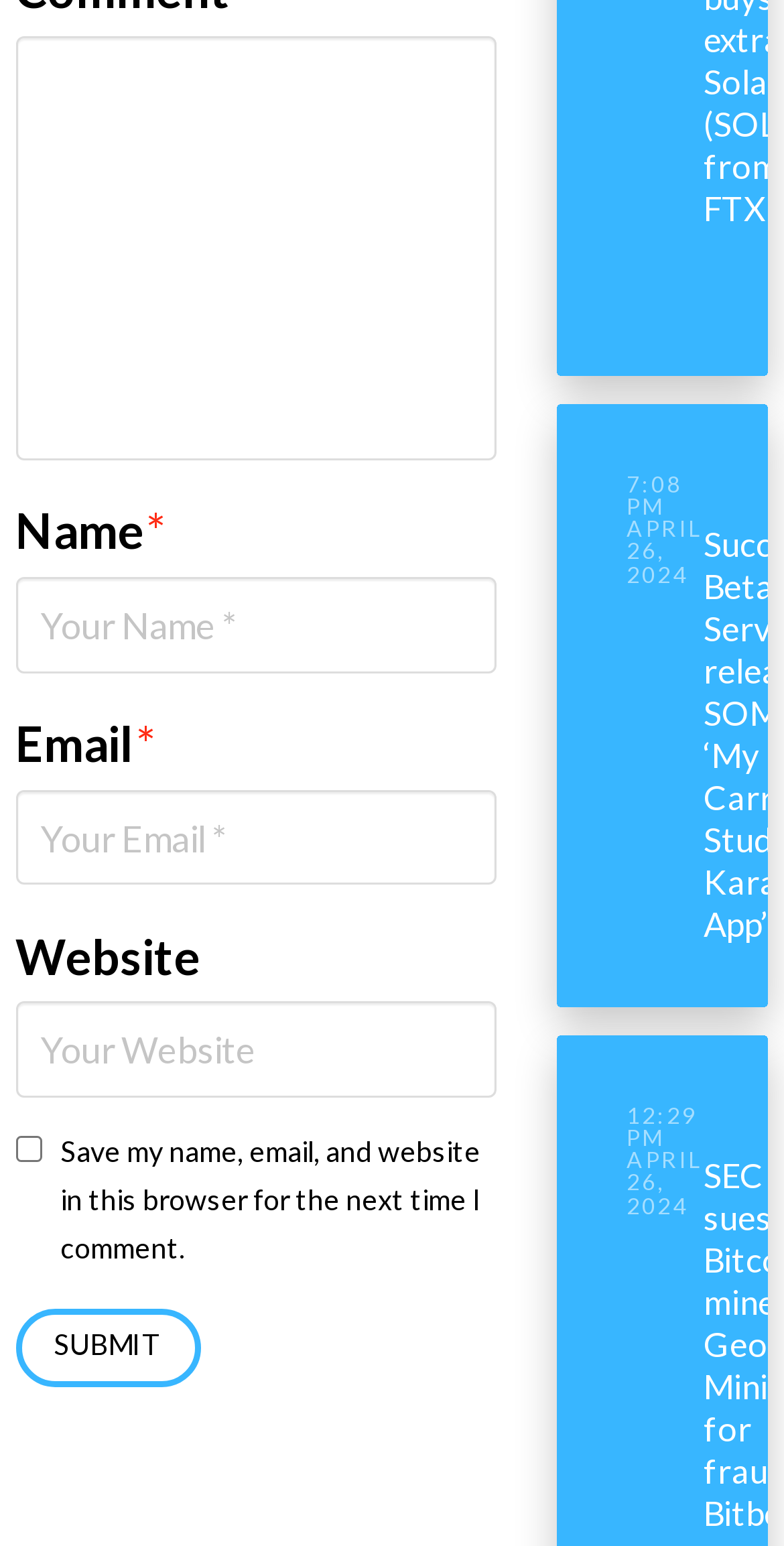What is the label of the first checkbox?
Answer briefly with a single word or phrase based on the image.

Save my name, email, and website in this browser for the next time I comment.